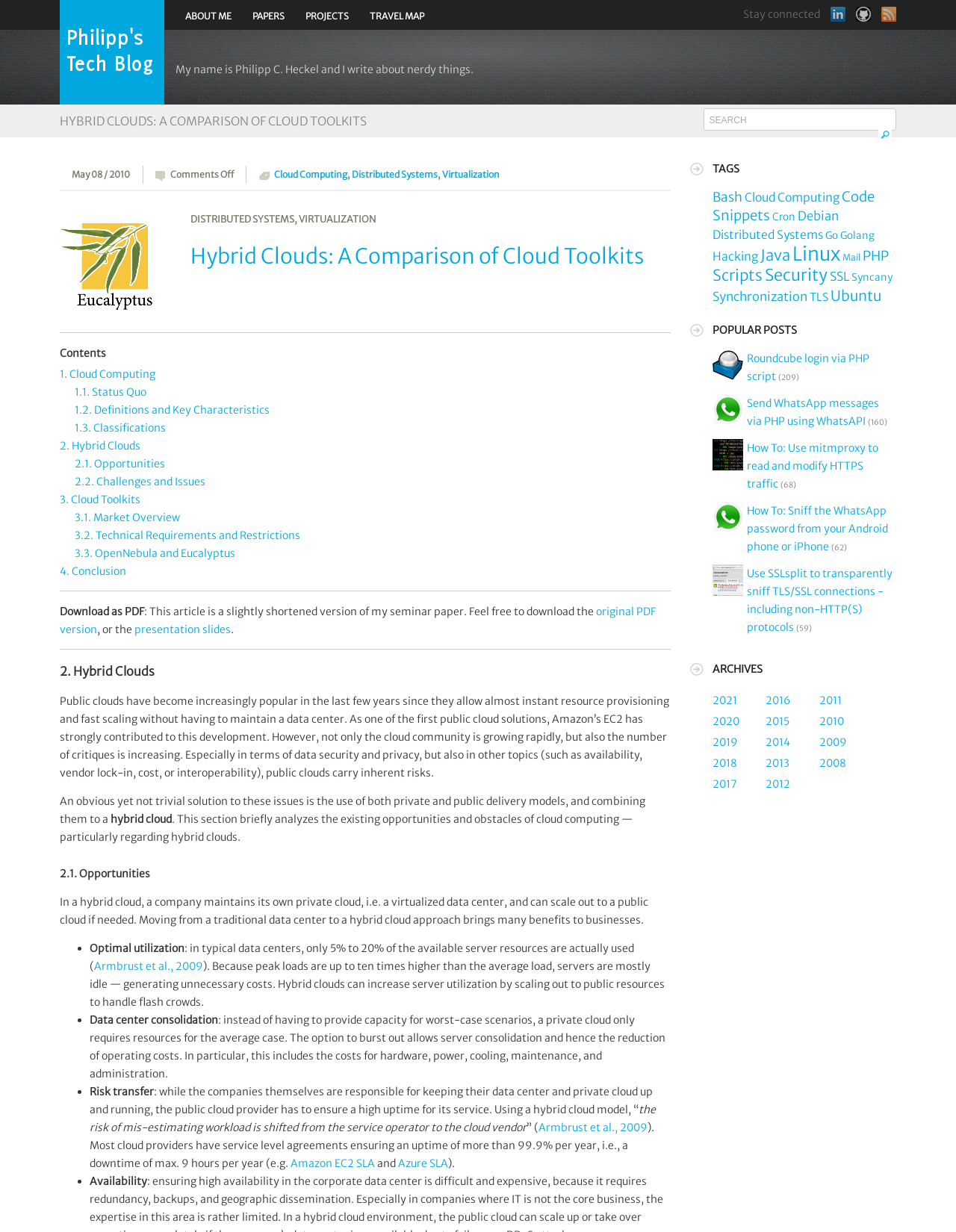What is the format of the downloadable article?
Provide a concise answer using a single word or phrase based on the image.

PDF